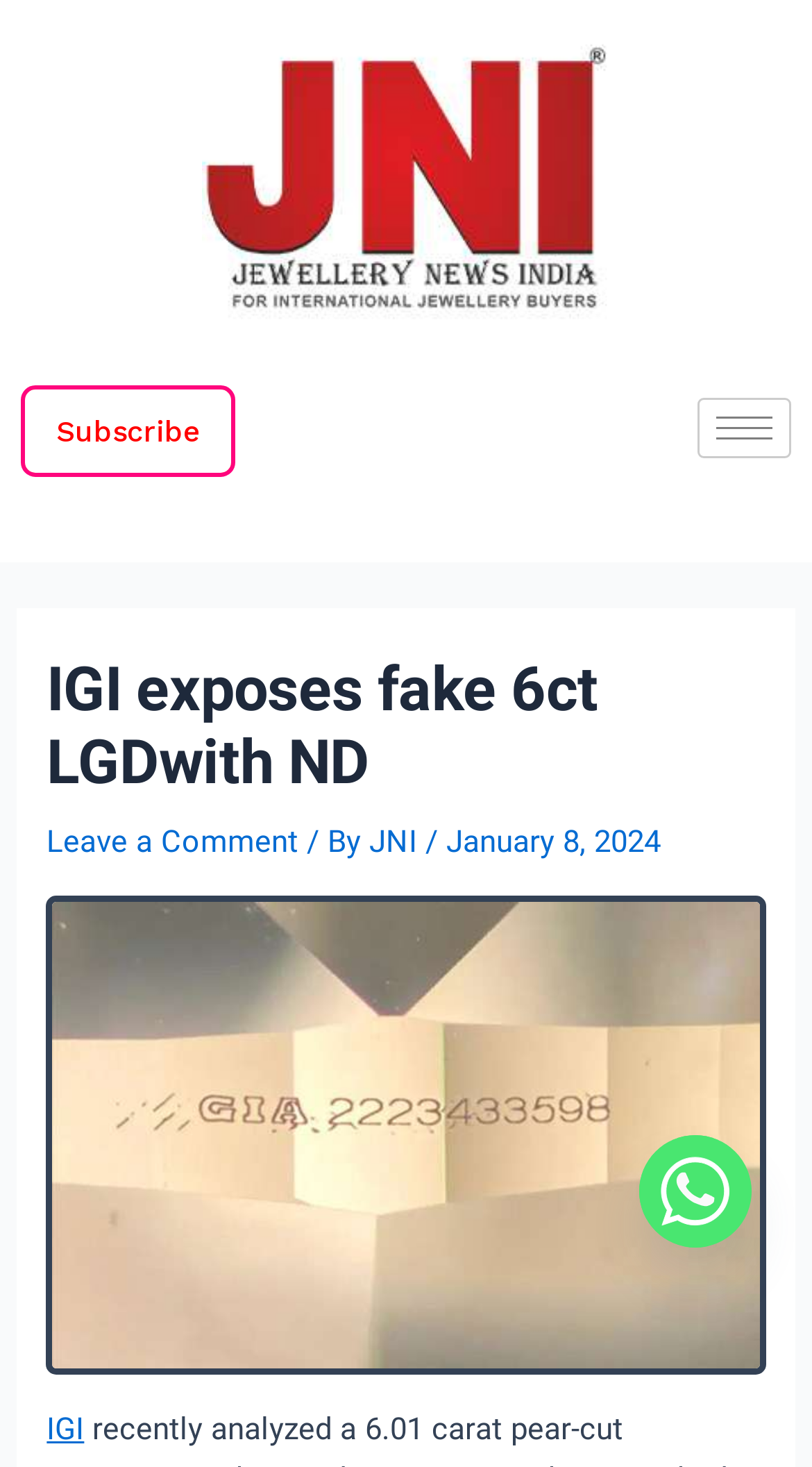Identify the bounding box of the HTML element described as: "Leave a Comment".

[0.058, 0.561, 0.368, 0.586]